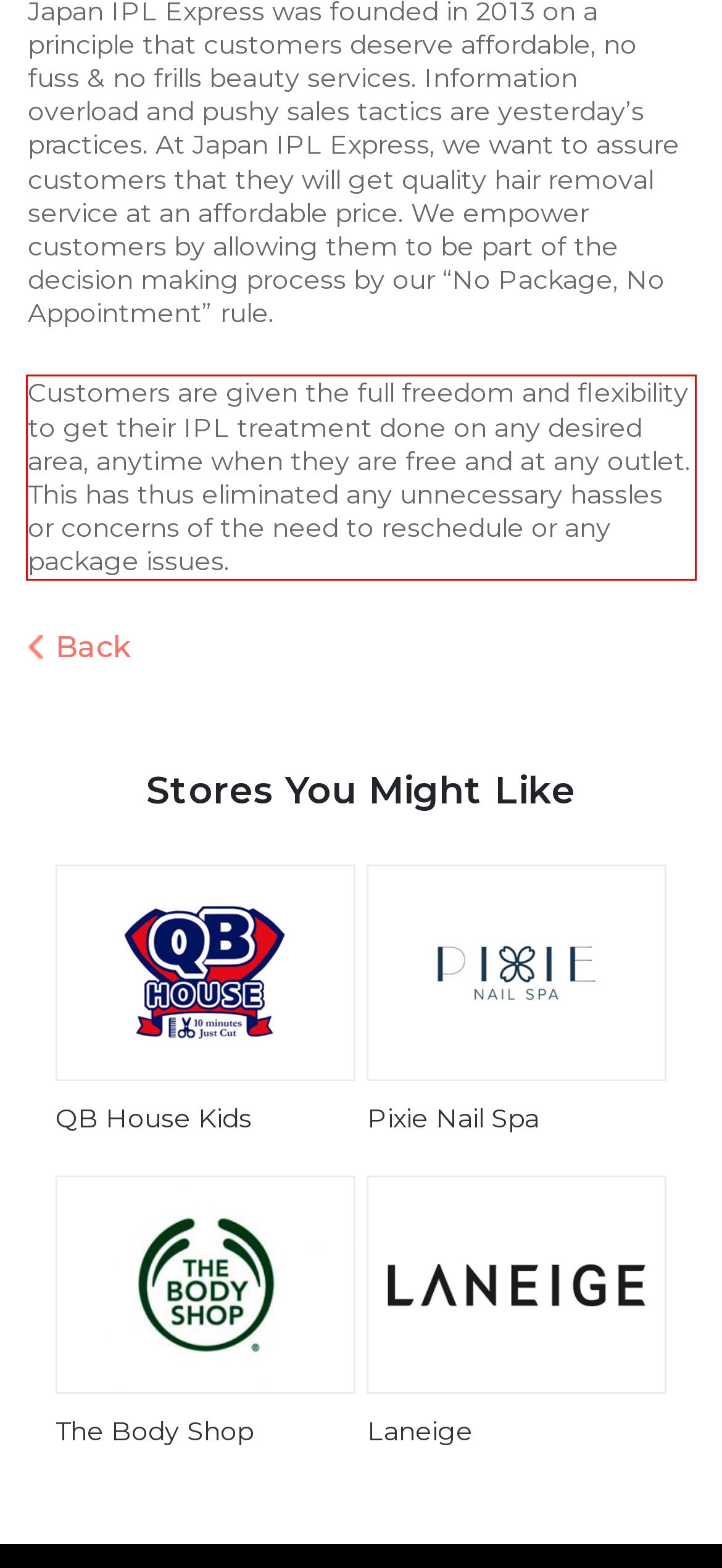Please recognize and transcribe the text located inside the red bounding box in the webpage image.

Customers are given the full freedom and flexibility to get their IPL treatment done on any desired area, anytime when they are free and at any outlet. This has thus eliminated any unnecessary hassles or concerns of the need to reschedule or any package issues.